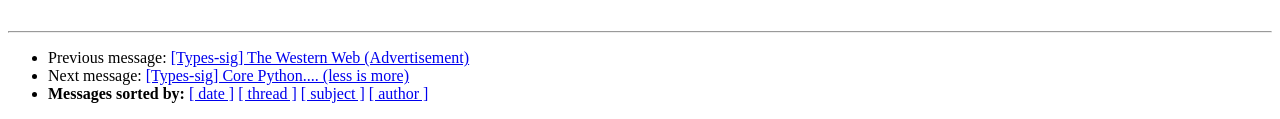What is the purpose of the list markers?
Please elaborate on the answer to the question with detailed information.

The list markers, represented by '•', are used to separate and distinguish different messages or entries in the list. They are placed at the beginning of each message, indicating a new item in the list.